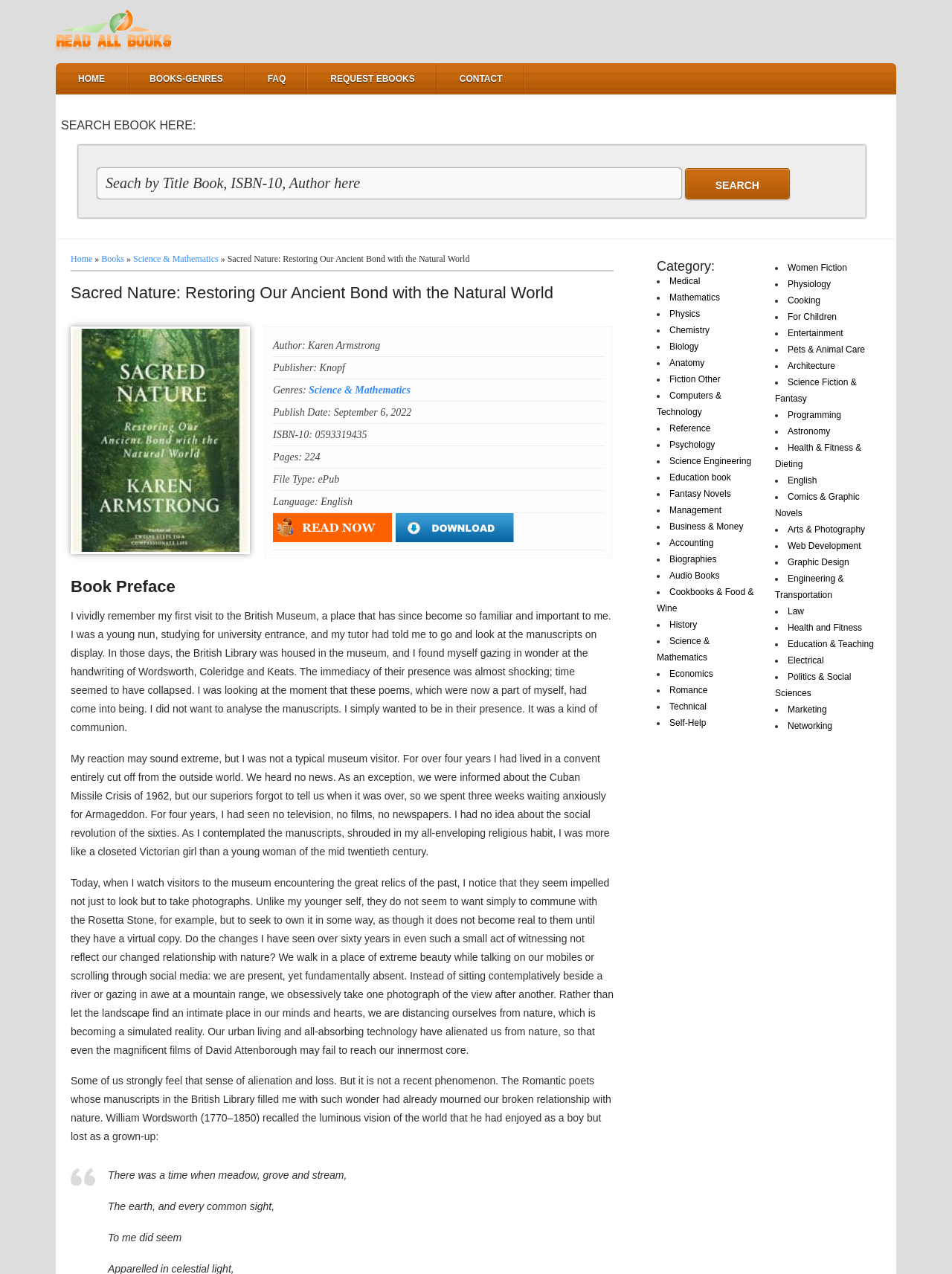Please identify the coordinates of the bounding box for the clickable region that will accomplish this instruction: "Submit a message".

None